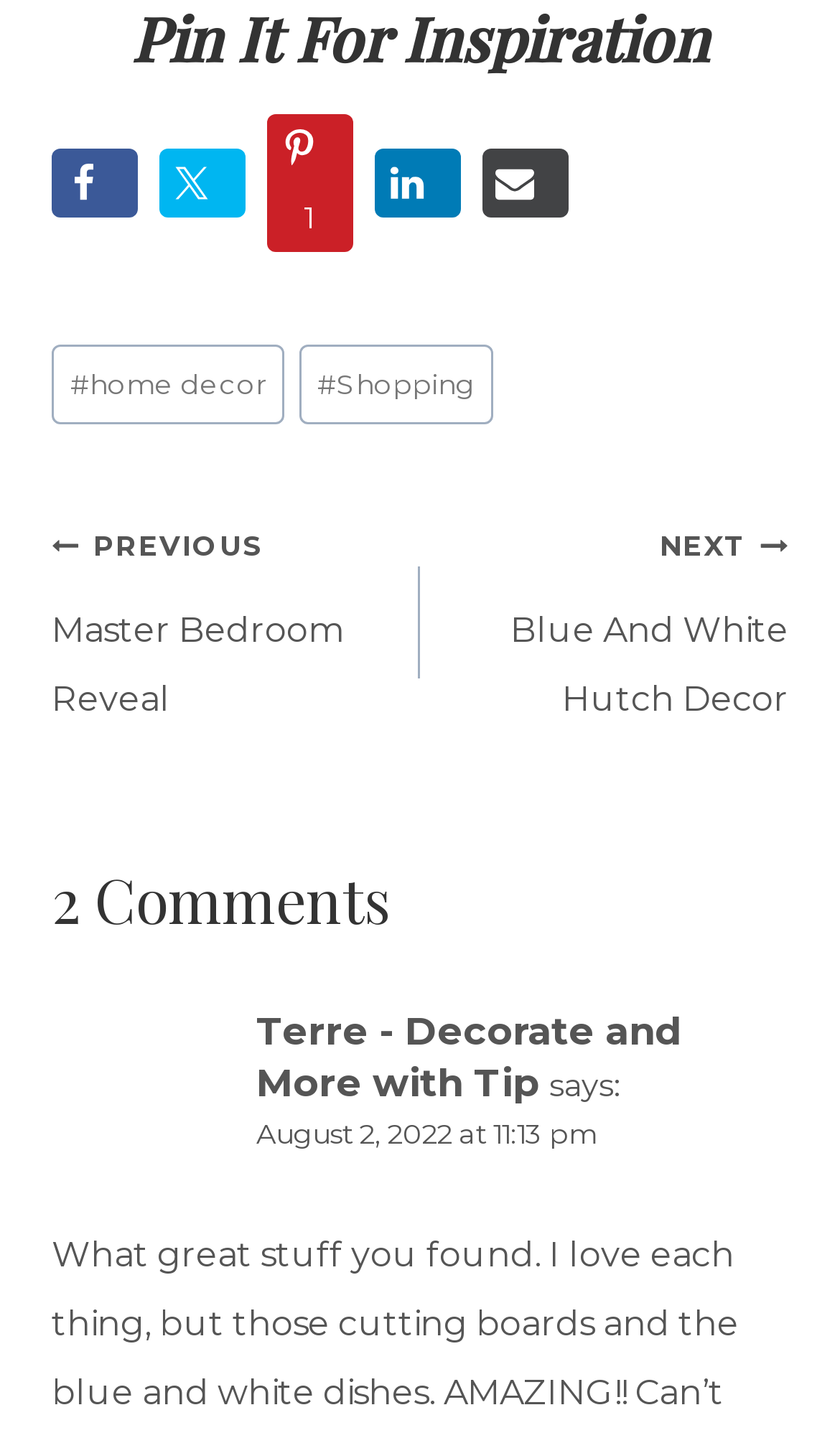Identify the bounding box coordinates for the region of the element that should be clicked to carry out the instruction: "Visit the home decor page". The bounding box coordinates should be four float numbers between 0 and 1, i.e., [left, top, right, bottom].

[0.062, 0.239, 0.339, 0.296]